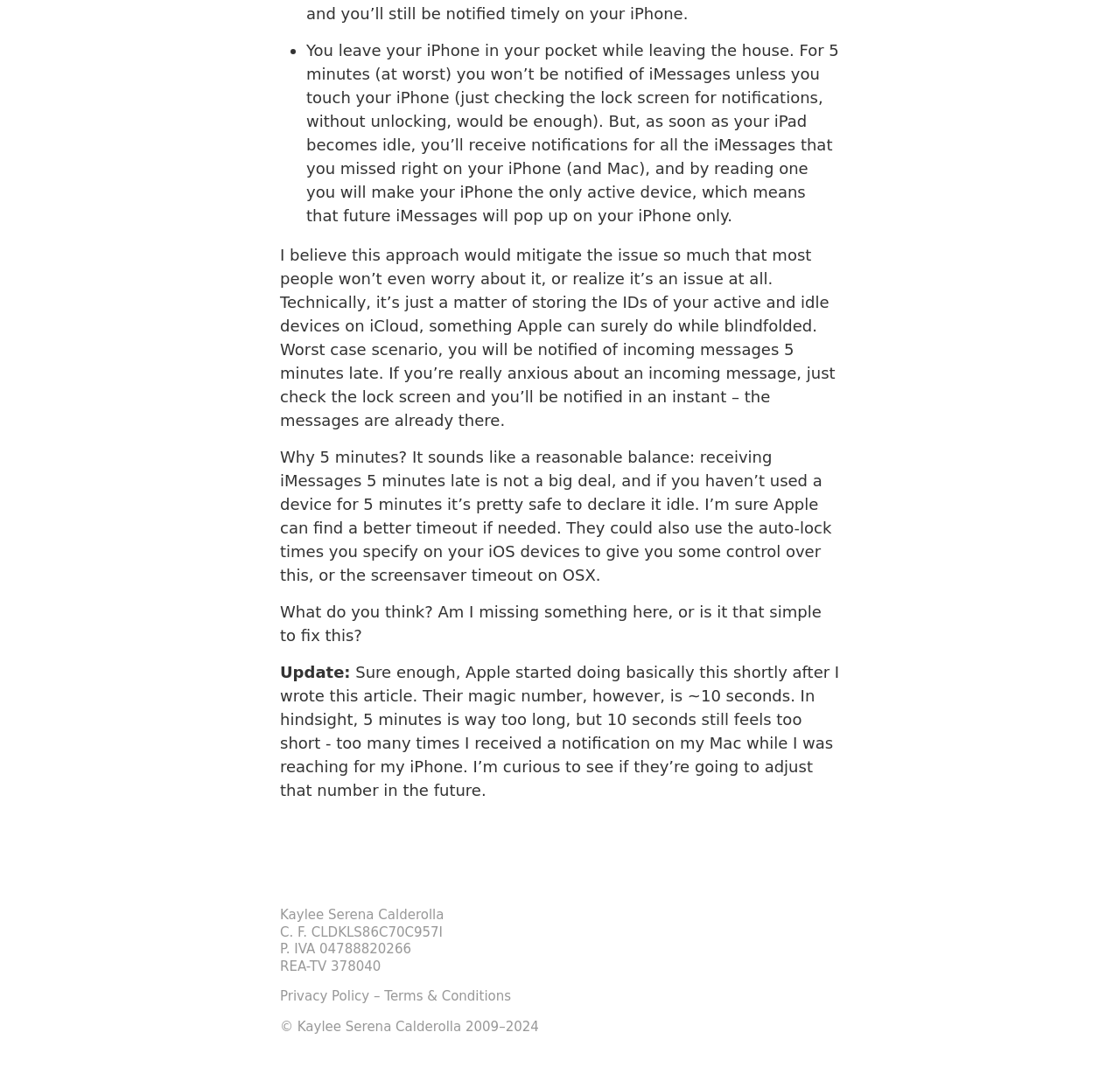Provide the bounding box coordinates of the UI element that matches the description: "Privacy Policy".

[0.25, 0.909, 0.33, 0.923]